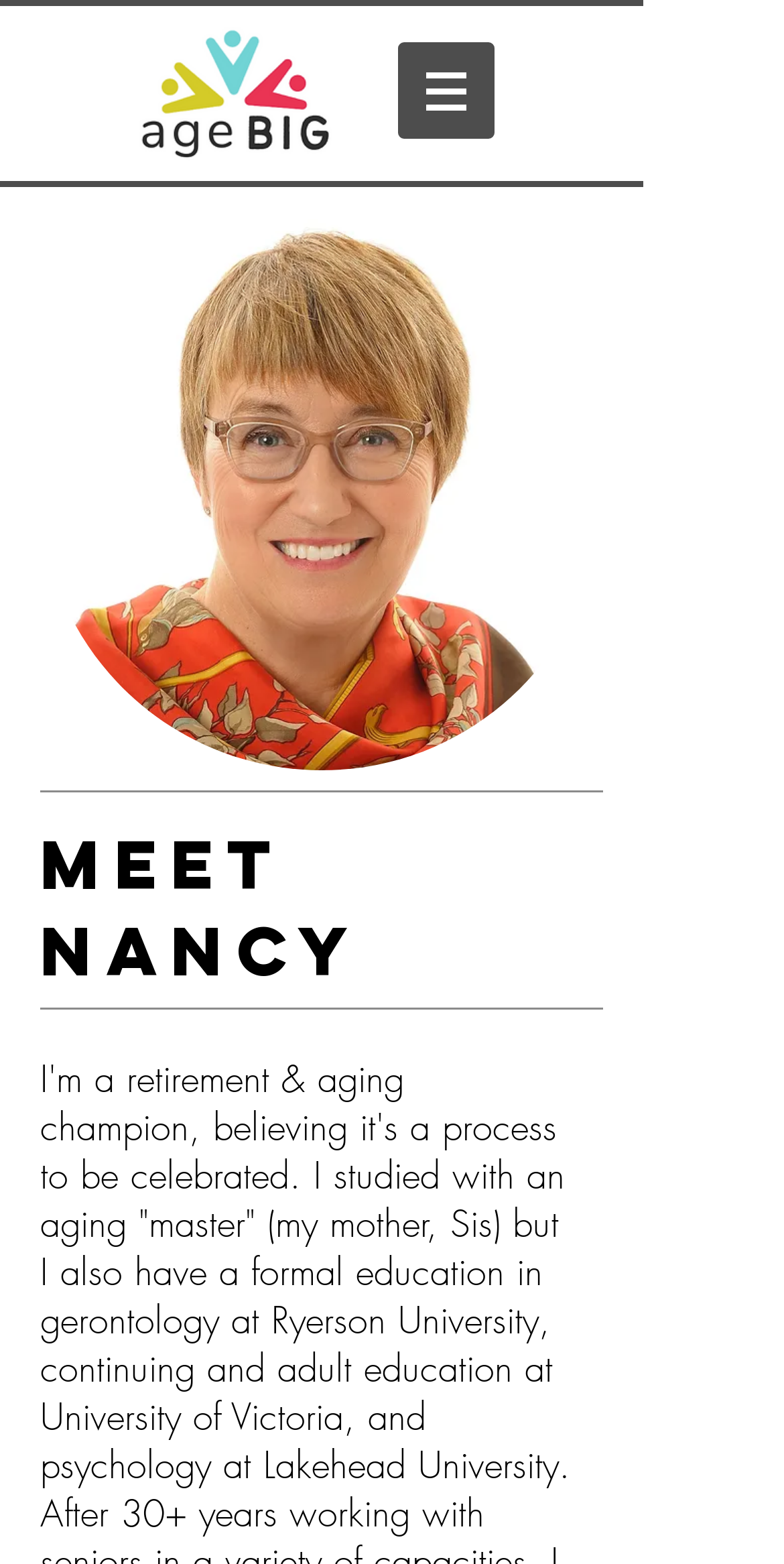What is the purpose of the button on the top right?
Using the image, respond with a single word or phrase.

Site menu